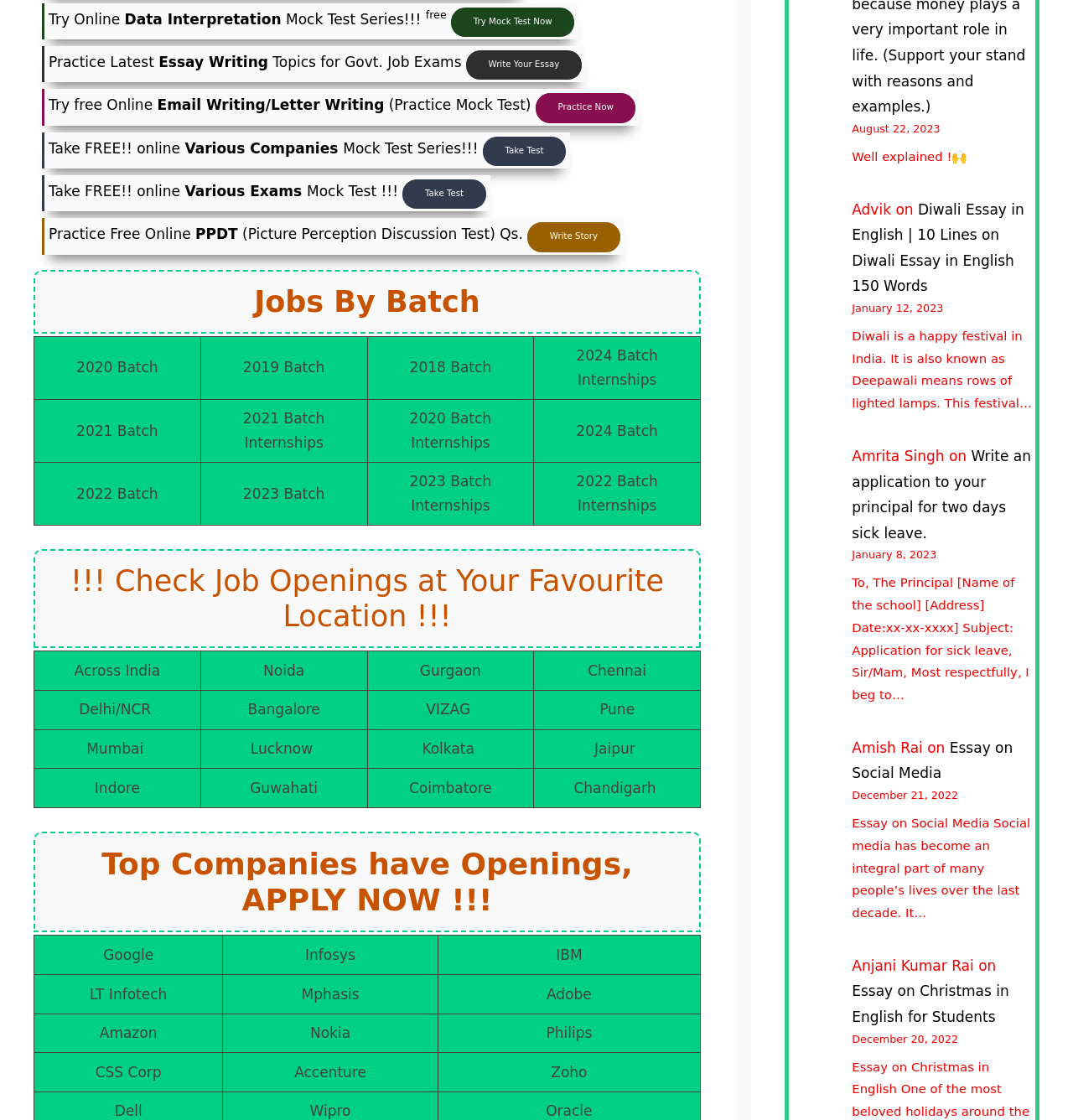What batches are available for job openings?
Answer briefly with a single word or phrase based on the image.

2020, 2019, 2018, 2024